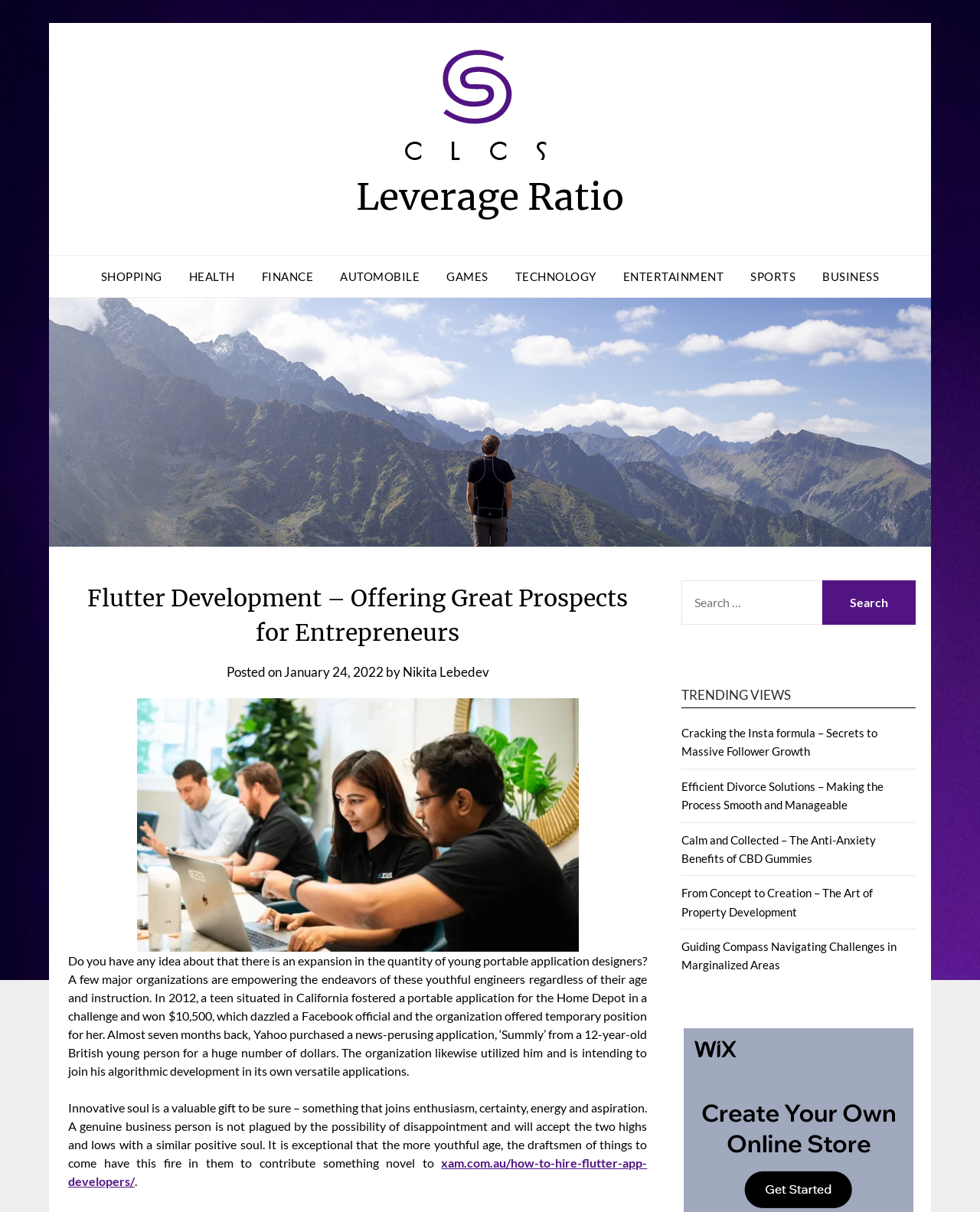What is the author of the article?
From the image, respond with a single word or phrase.

Nikita Lebedev